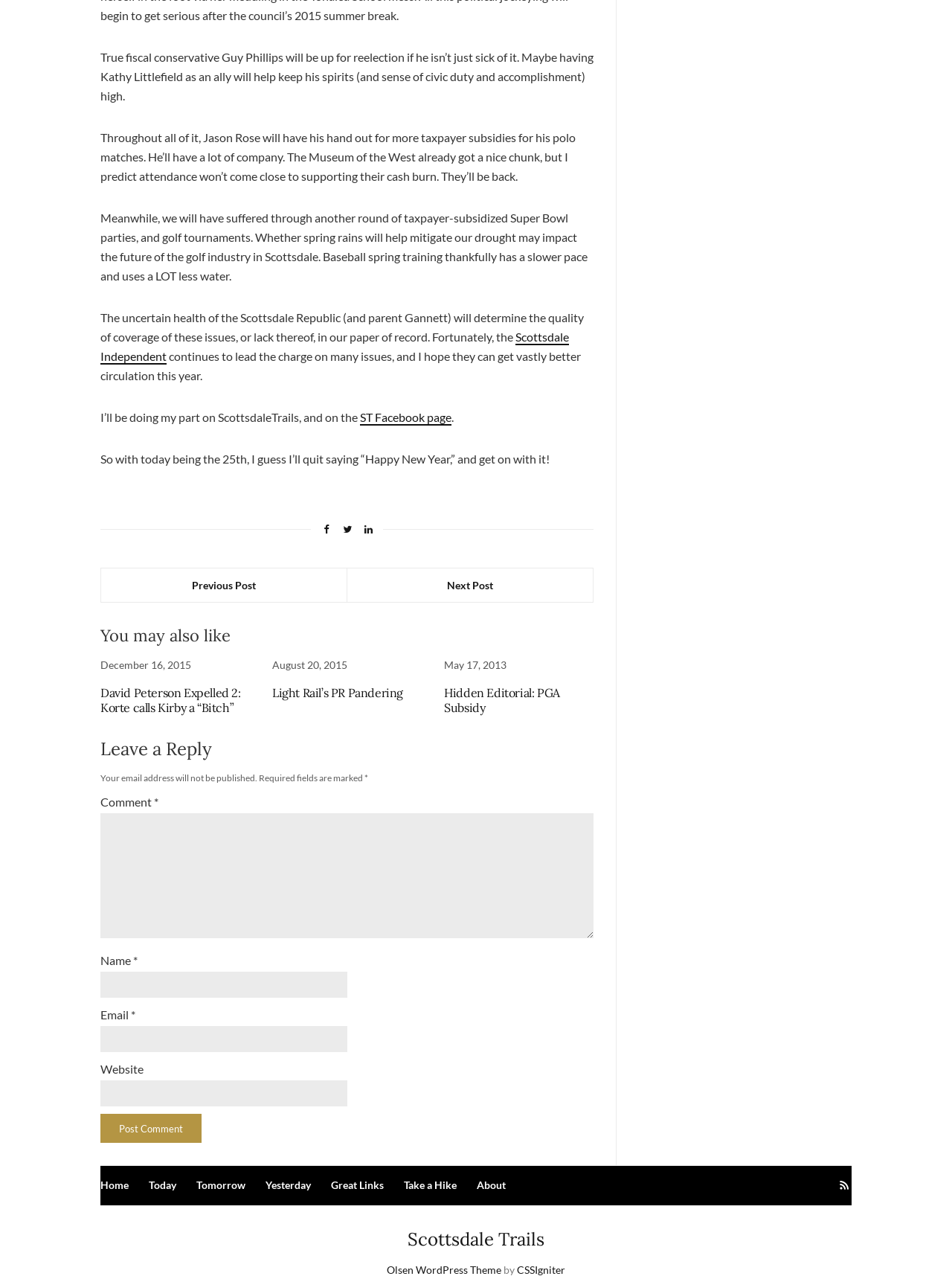Provide the bounding box coordinates for the UI element that is described as: "parent_node: Email * aria-describedby="email-notes" name="email"".

[0.105, 0.802, 0.365, 0.823]